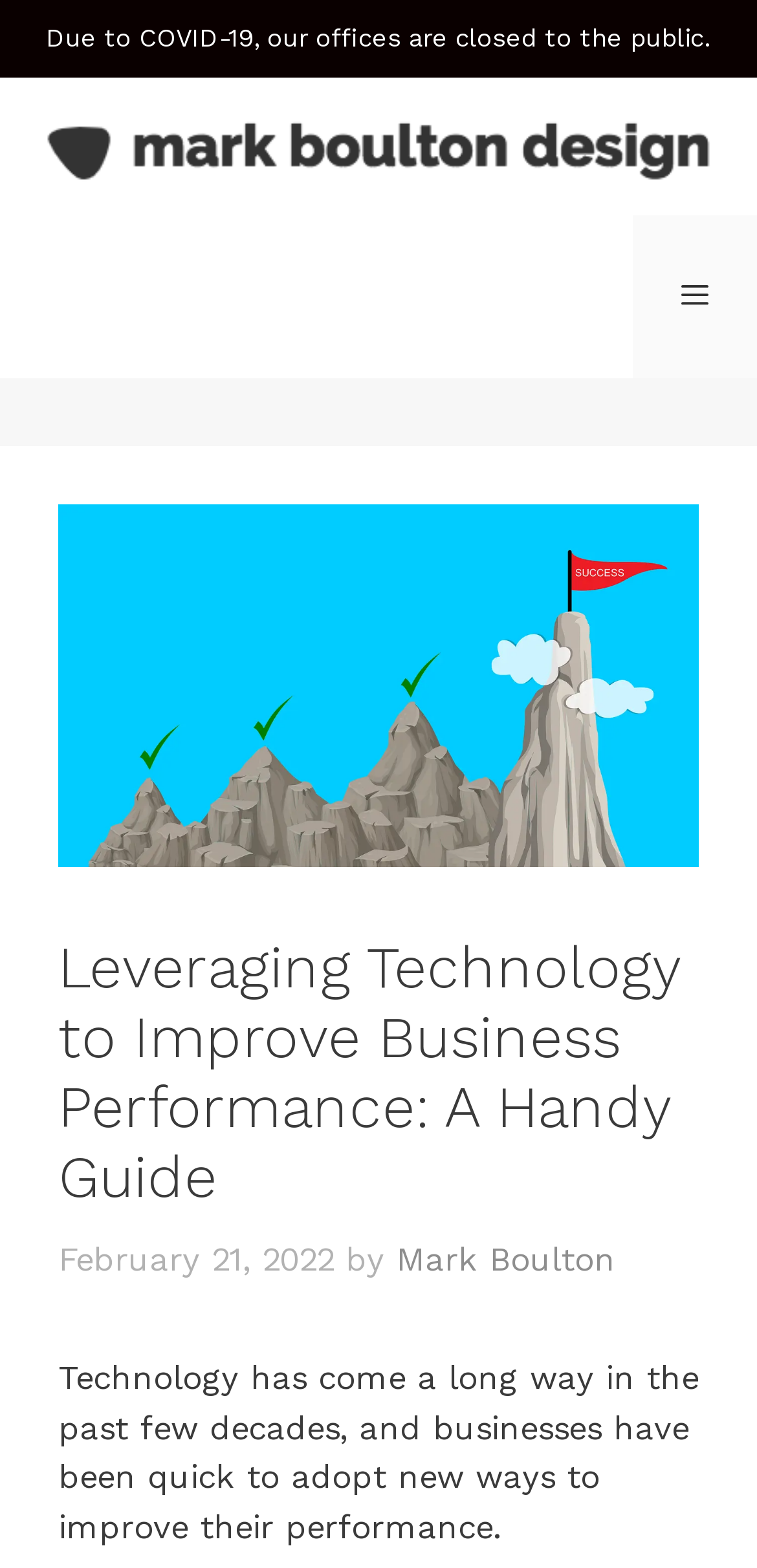Please answer the following question using a single word or phrase: What is the name of the website?

Mark Boulton Design